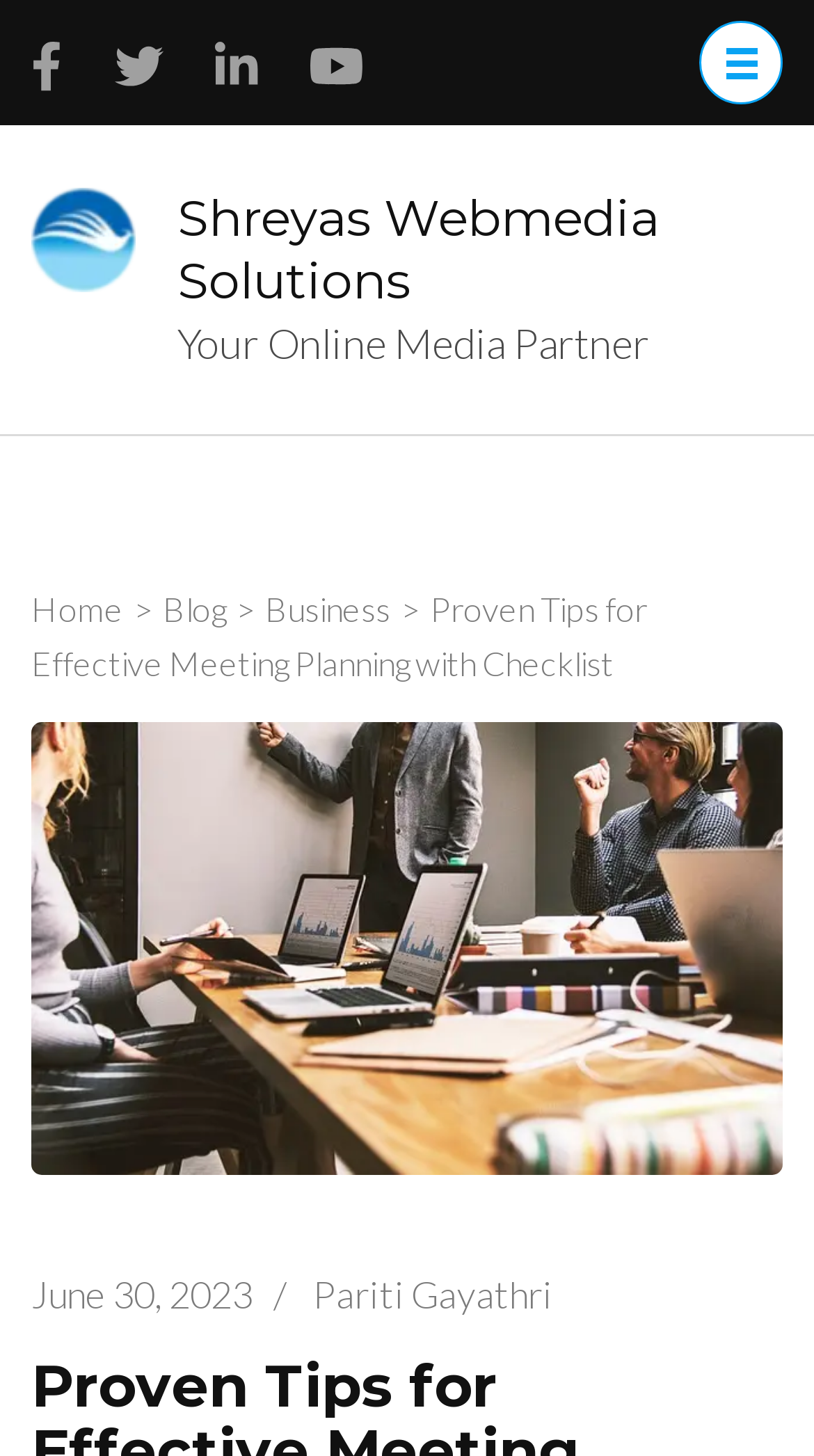What is the headline of the webpage?

Proven Tips for Effective Meeting Planning with Checklist